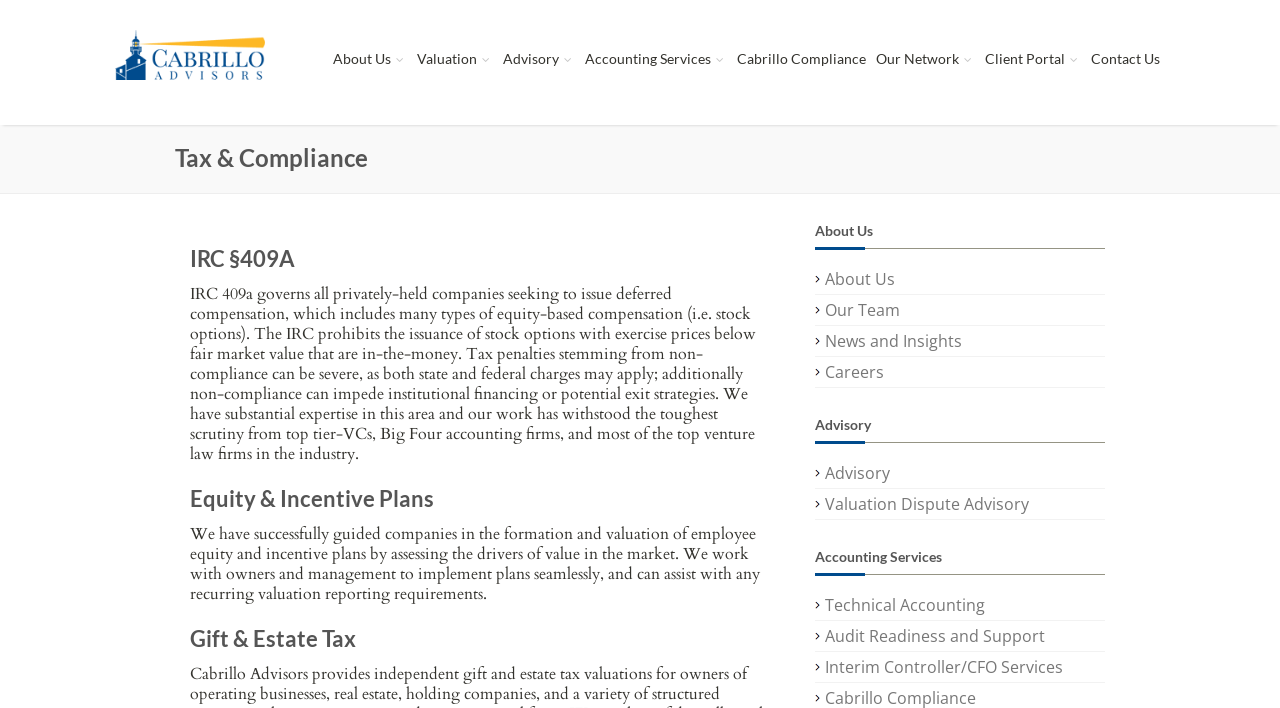Locate the bounding box coordinates of the element to click to perform the following action: 'Click on About Us'. The coordinates should be given as four float values between 0 and 1, in the form of [left, top, right, bottom].

[0.256, 0.021, 0.322, 0.143]